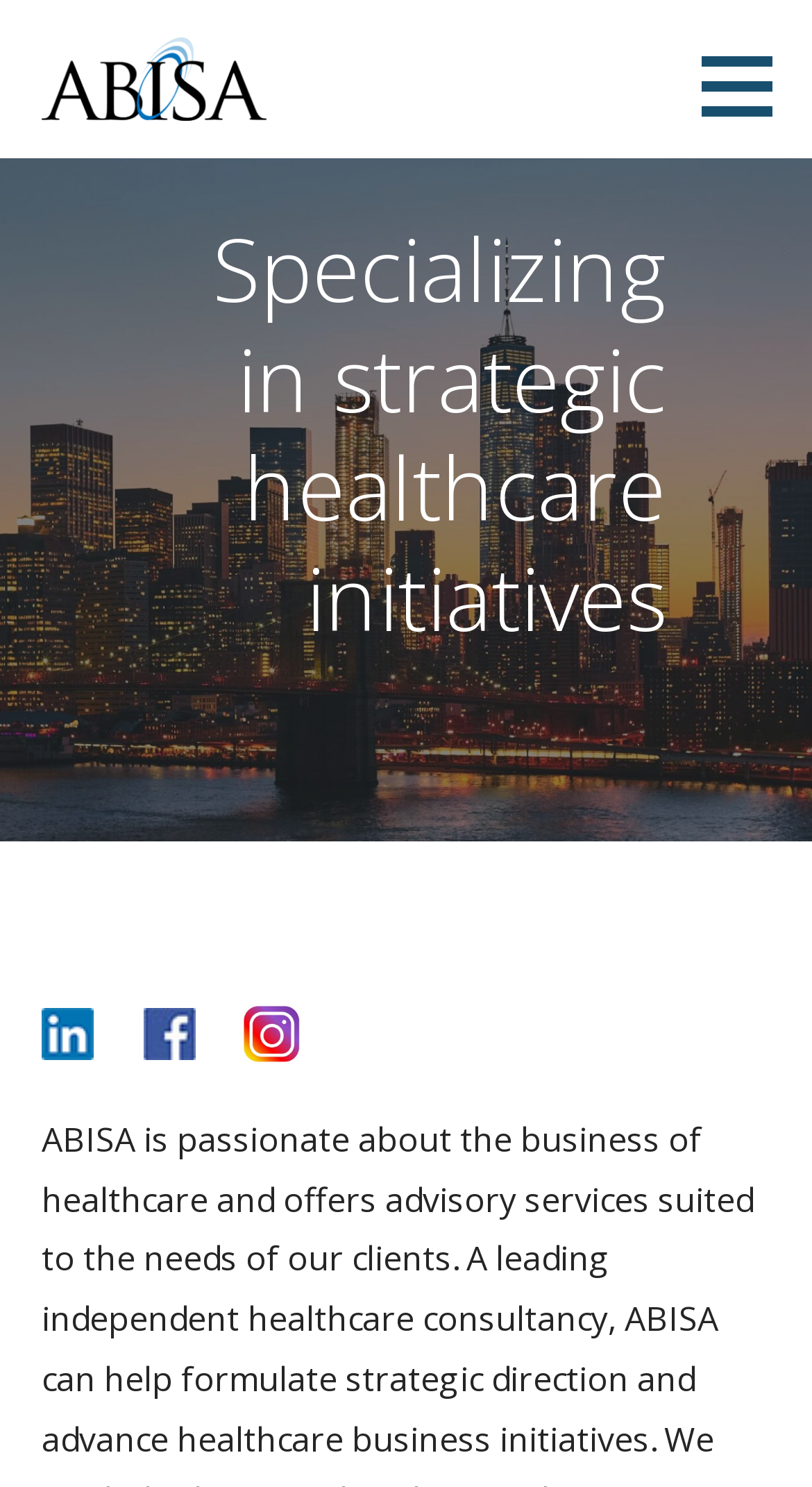Is there a call-to-action button?
Look at the image and respond with a one-word or short phrase answer.

yes